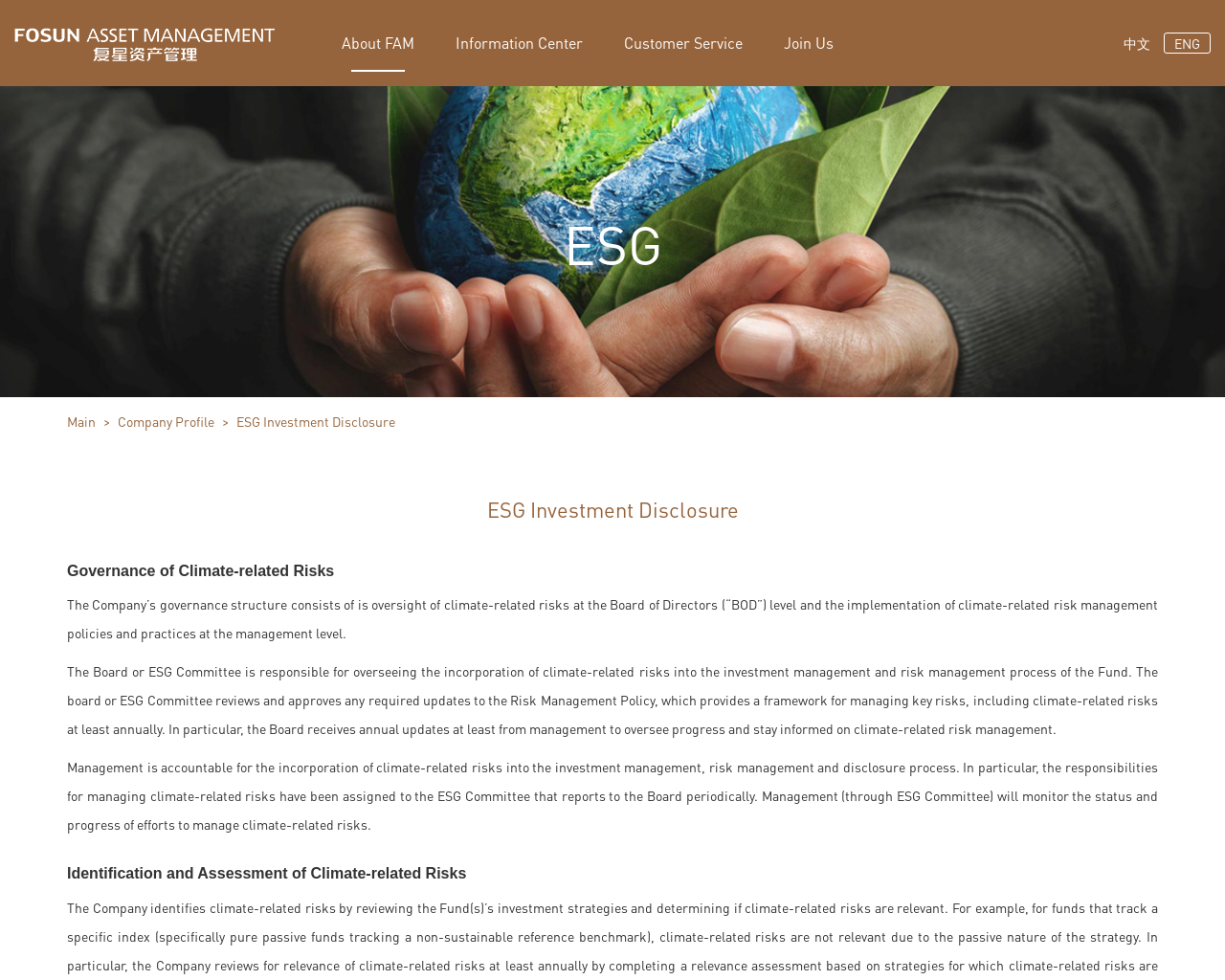Find the bounding box coordinates of the clickable element required to execute the following instruction: "Click the 'Customer Service' link". Provide the coordinates as four float numbers between 0 and 1, i.e., [left, top, right, bottom].

[0.509, 0.0, 0.606, 0.088]